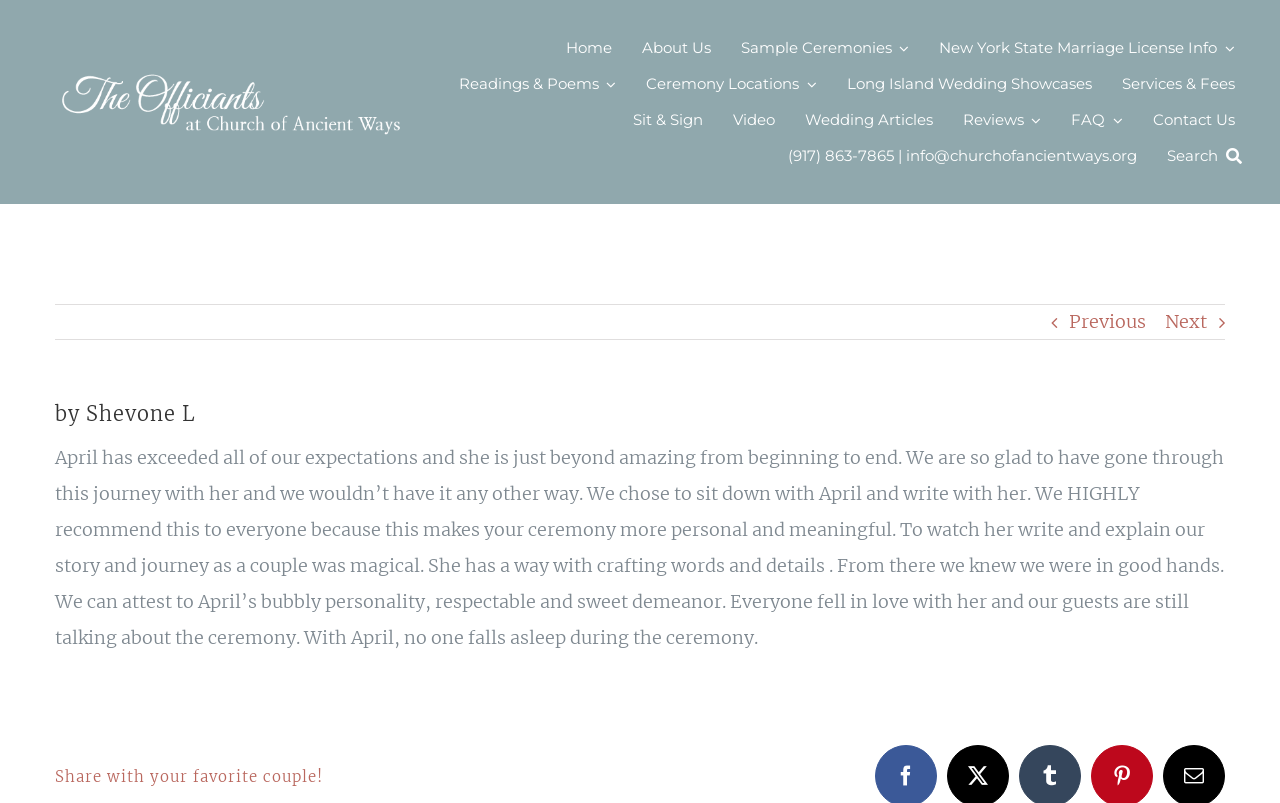Extract the bounding box coordinates for the HTML element that matches this description: "Reviews". The coordinates should be four float numbers between 0 and 1, i.e., [left, top, right, bottom].

[0.752, 0.127, 0.814, 0.172]